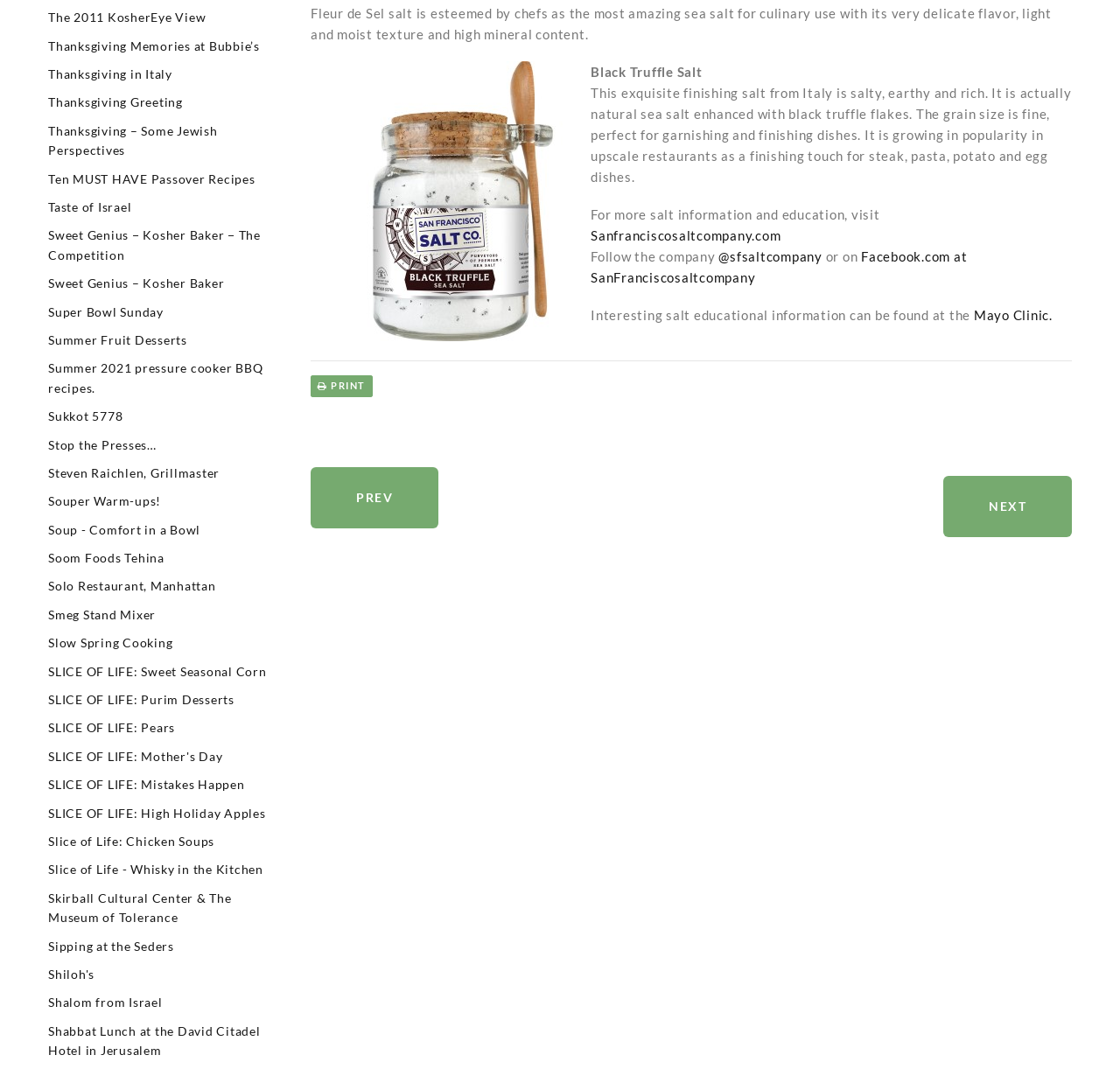From the element description Next, predict the bounding box coordinates of the UI element. The coordinates must be specified in the format (top-left x, top-left y, bottom-right x, bottom-right y) and should be within the 0 to 1 range.

[0.842, 0.445, 0.957, 0.502]